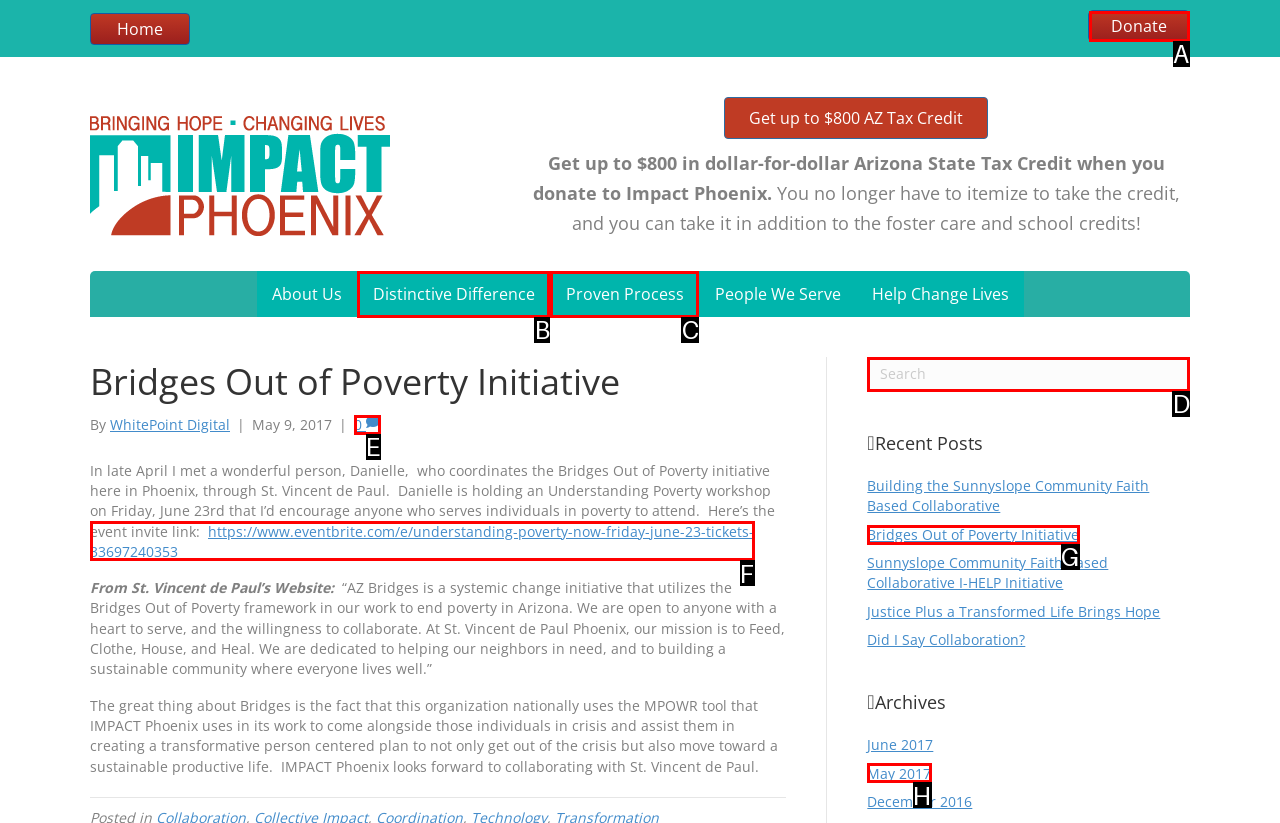Which HTML element should be clicked to complete the following task: Read the 'Bridges Out of Poverty Initiative' post?
Answer with the letter corresponding to the correct choice.

G